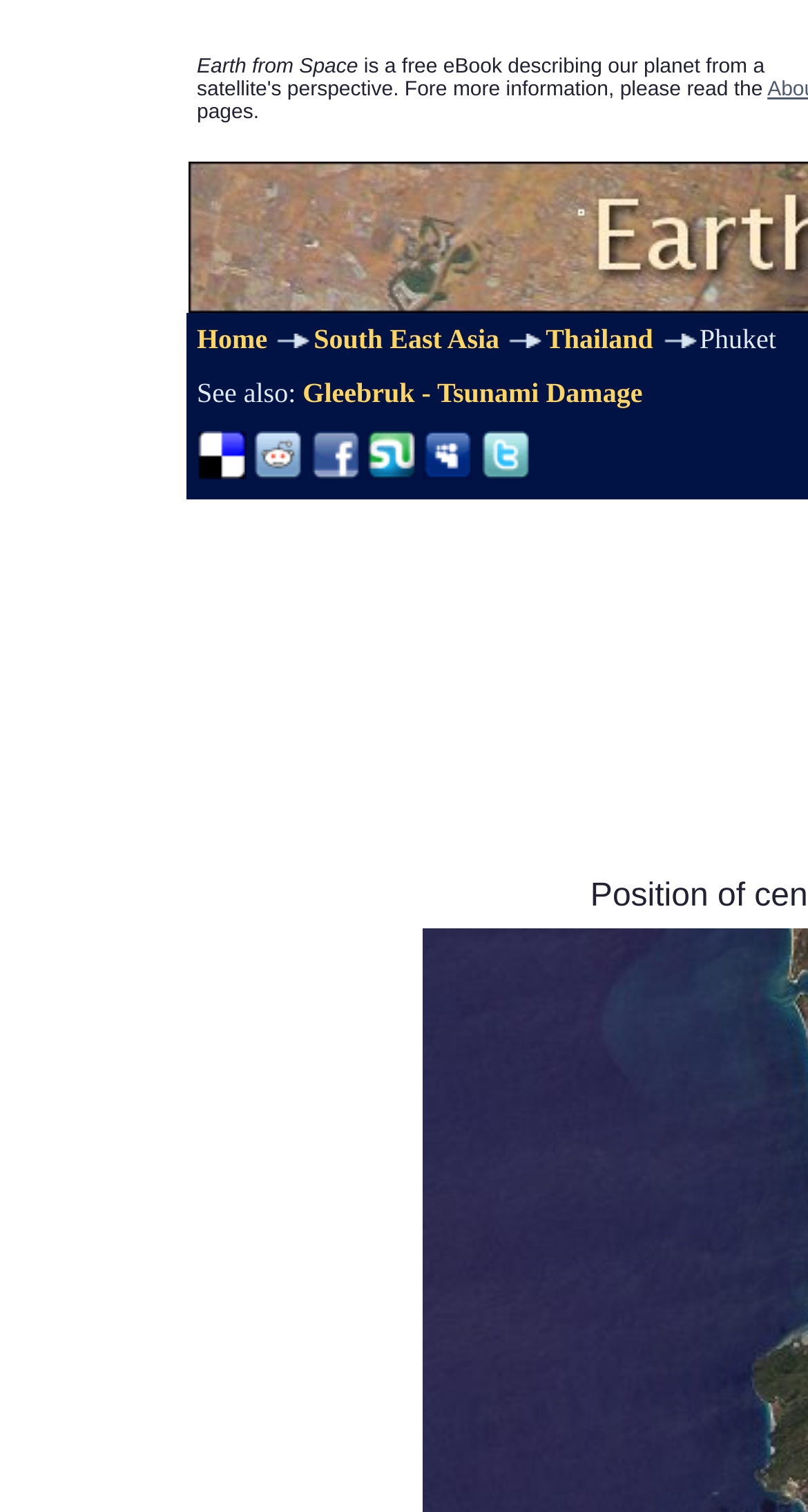Please identify the bounding box coordinates of the area that needs to be clicked to fulfill the following instruction: "go to home page."

[0.244, 0.214, 0.331, 0.234]